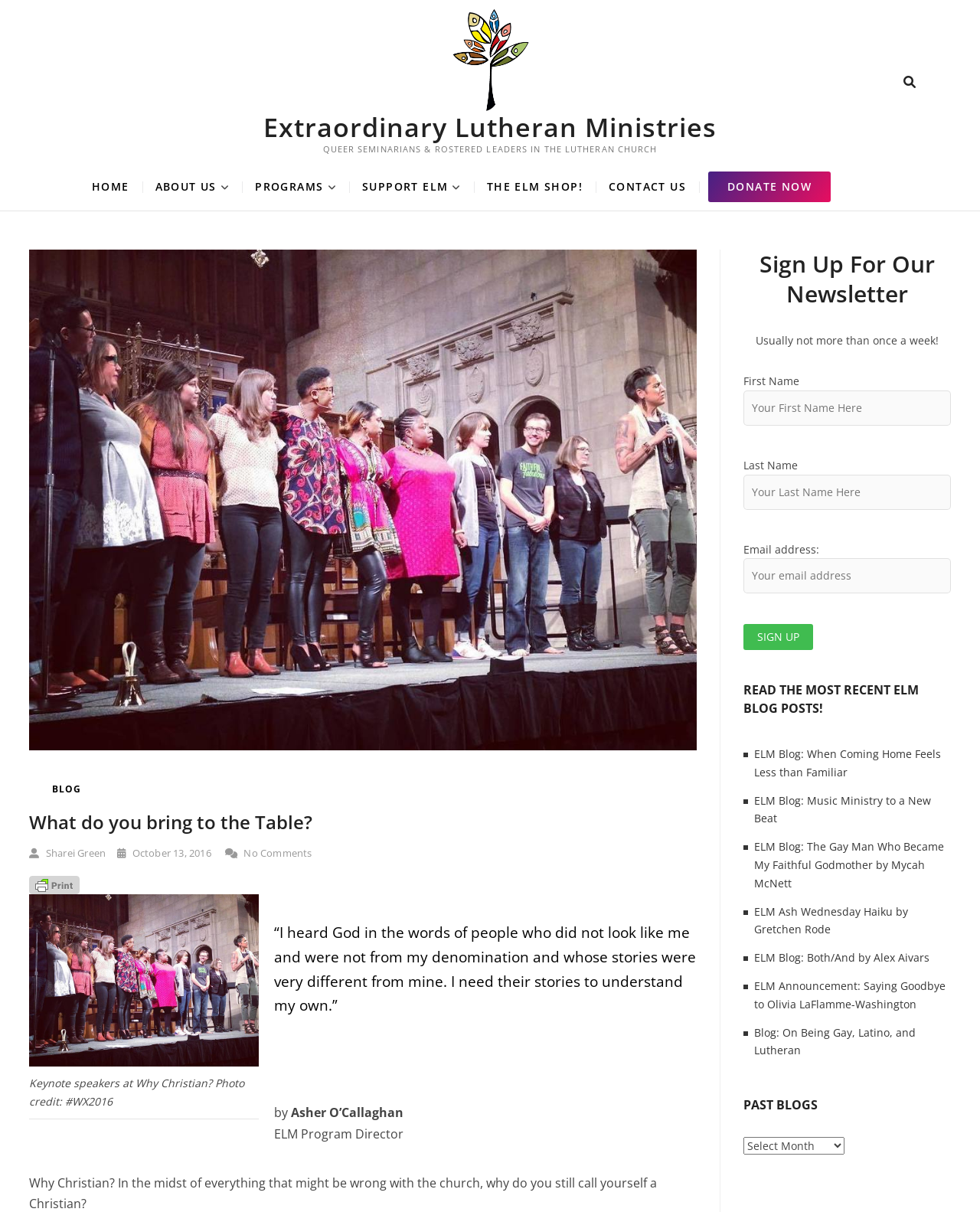Provide a short, one-word or phrase answer to the question below:
What is the theme of the image at the bottom of the webpage?

Why Christian? conference